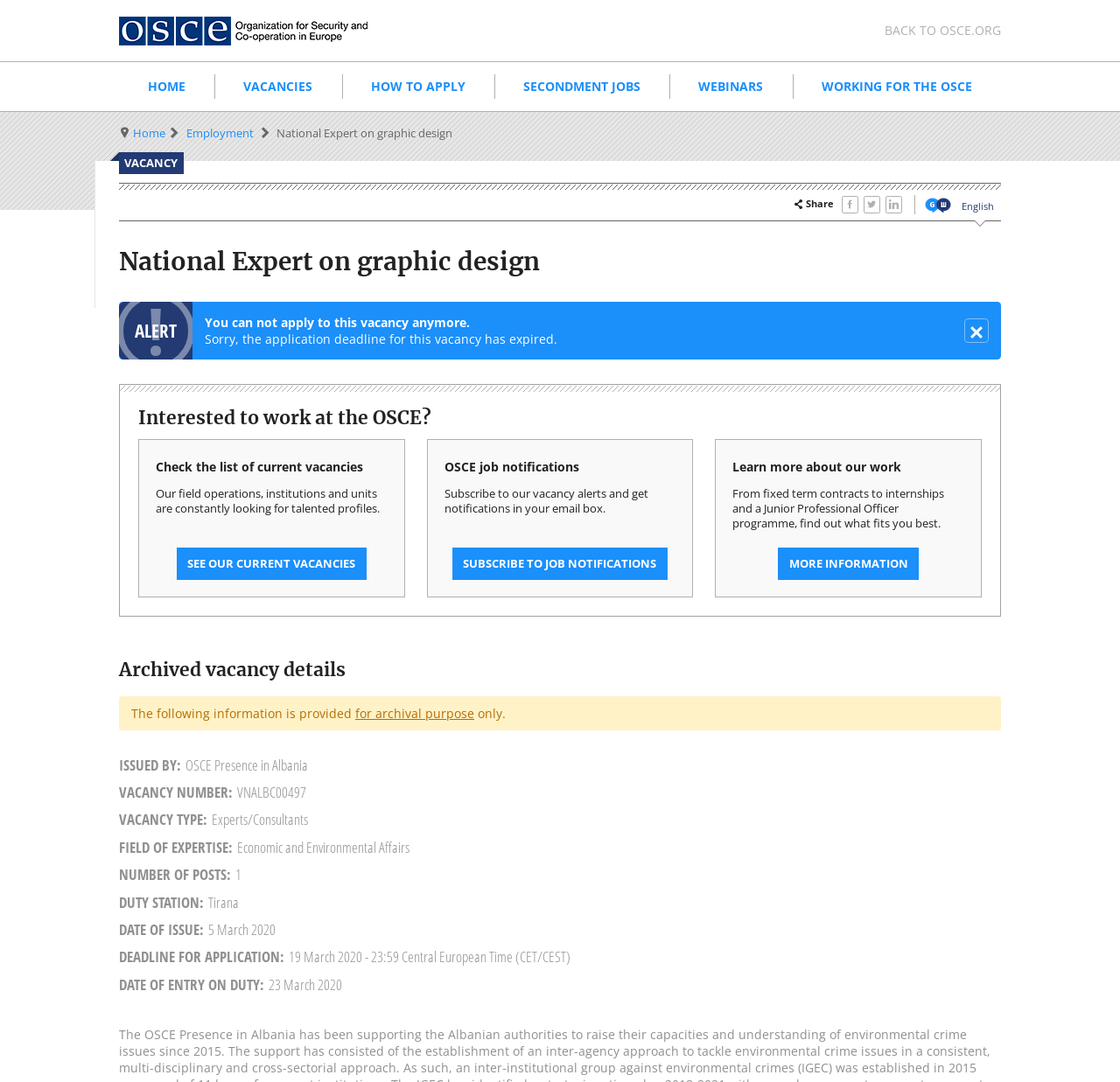Please identify the coordinates of the bounding box for the clickable region that will accomplish this instruction: "Click on the 'SUBSCRIBE TO JOB NOTIFICATIONS' link".

[0.404, 0.506, 0.596, 0.536]